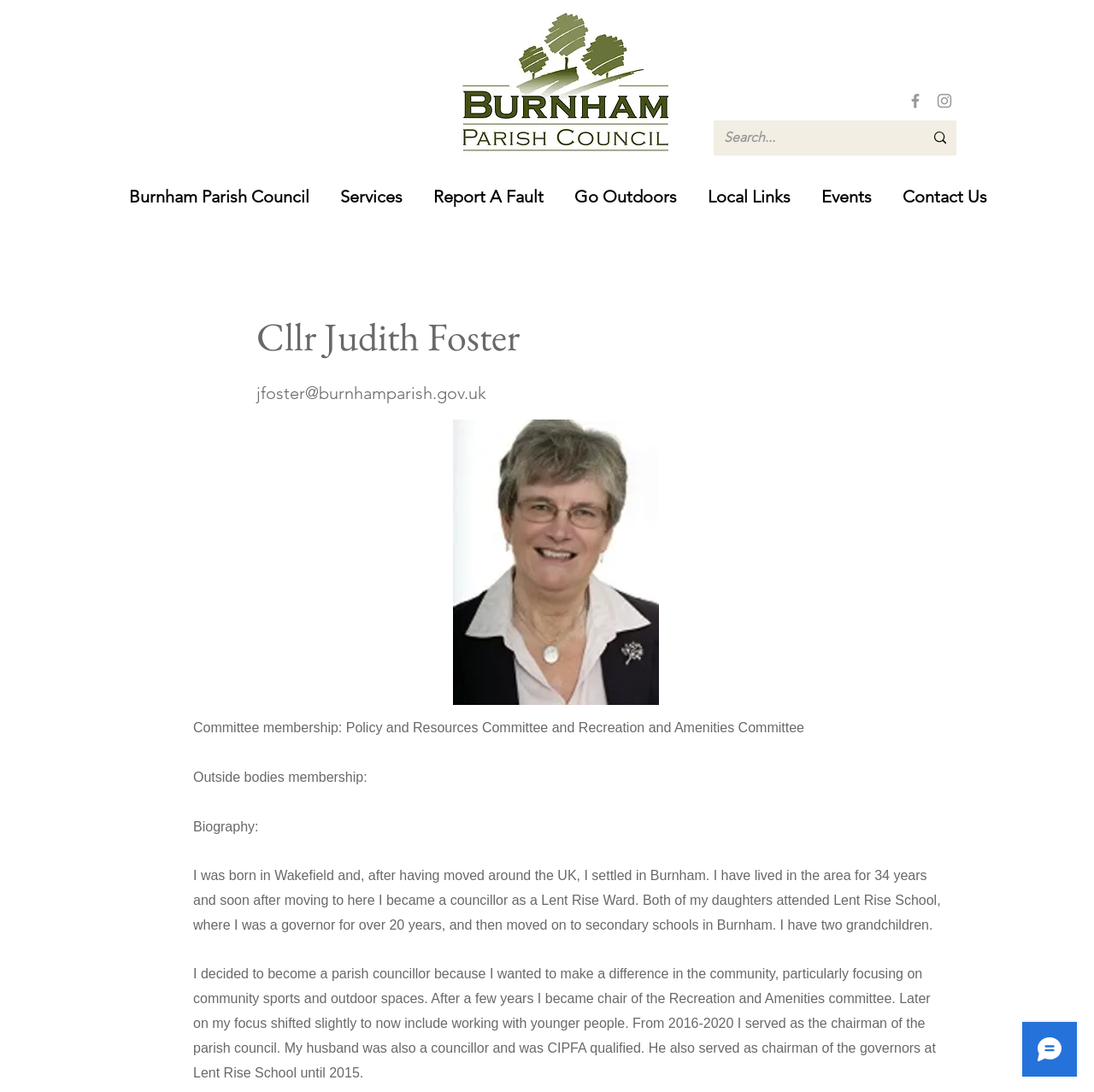Find the bounding box of the web element that fits this description: "Add an event".

None